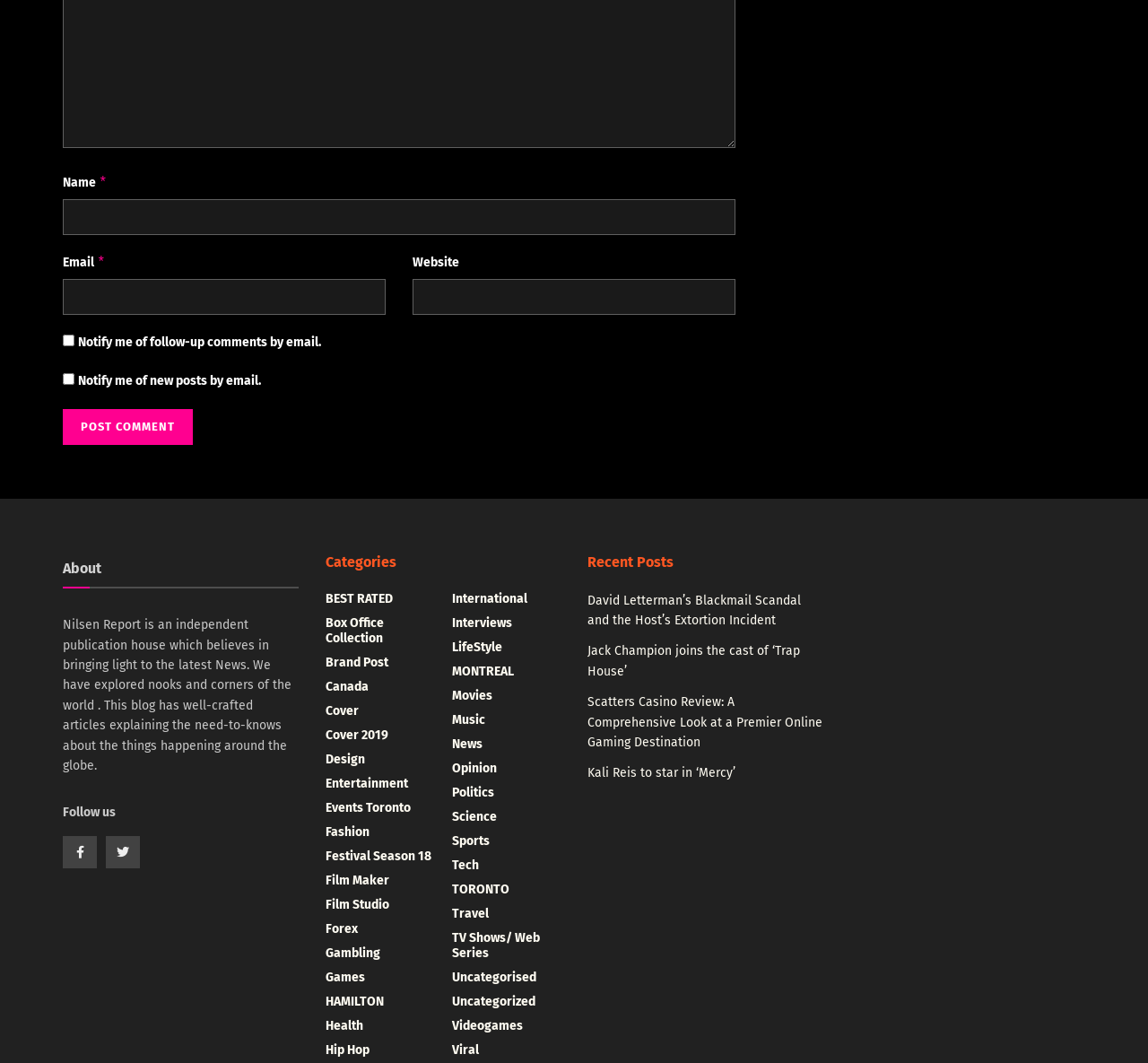Please provide the bounding box coordinate of the region that matches the element description: More info. Coordinates should be in the format (top-left x, top-left y, bottom-right x, bottom-right y) and all values should be between 0 and 1.

None